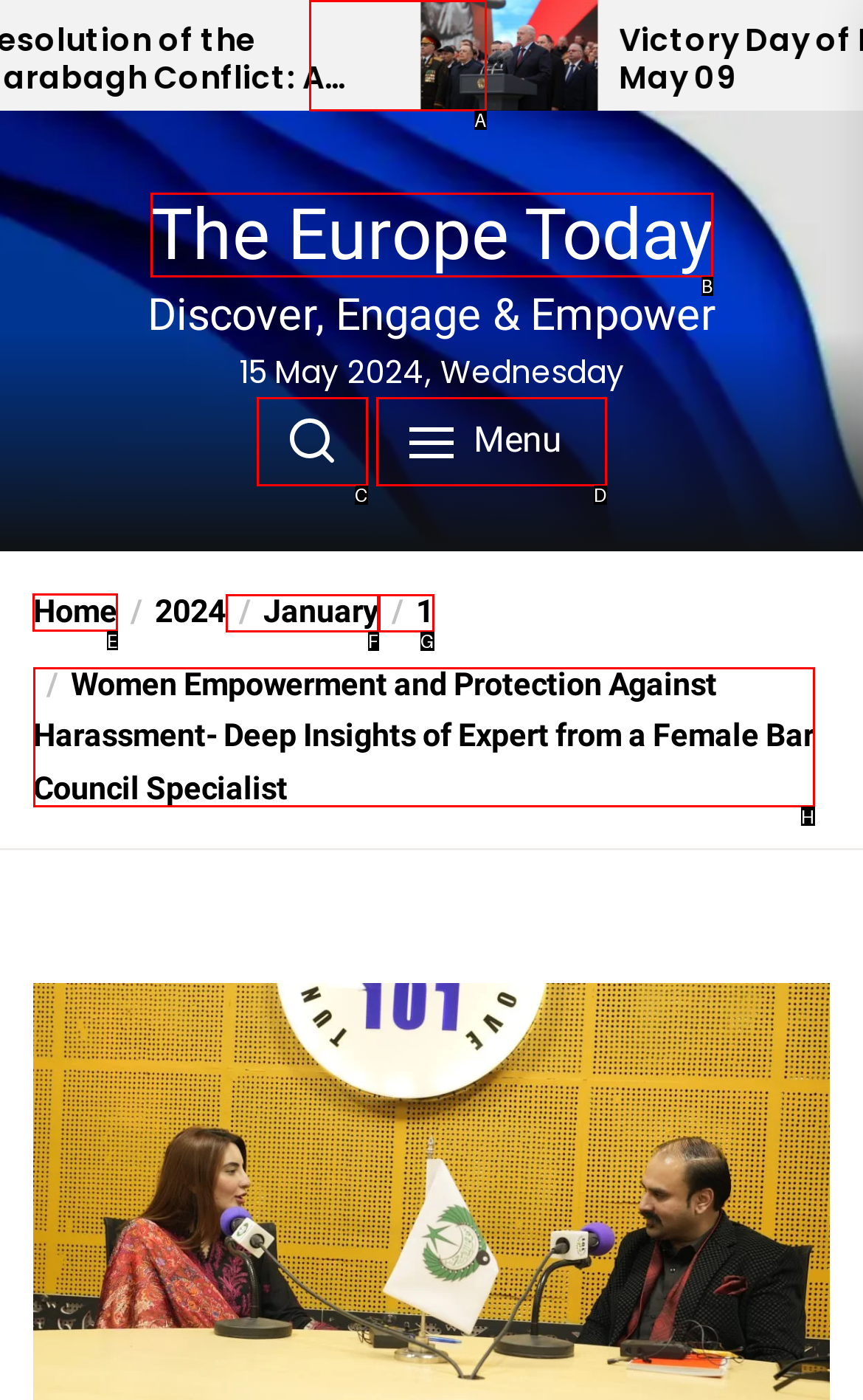Determine the letter of the UI element that you need to click to perform the task: Discover MD Audit Shield - RAC.
Provide your answer with the appropriate option's letter.

None